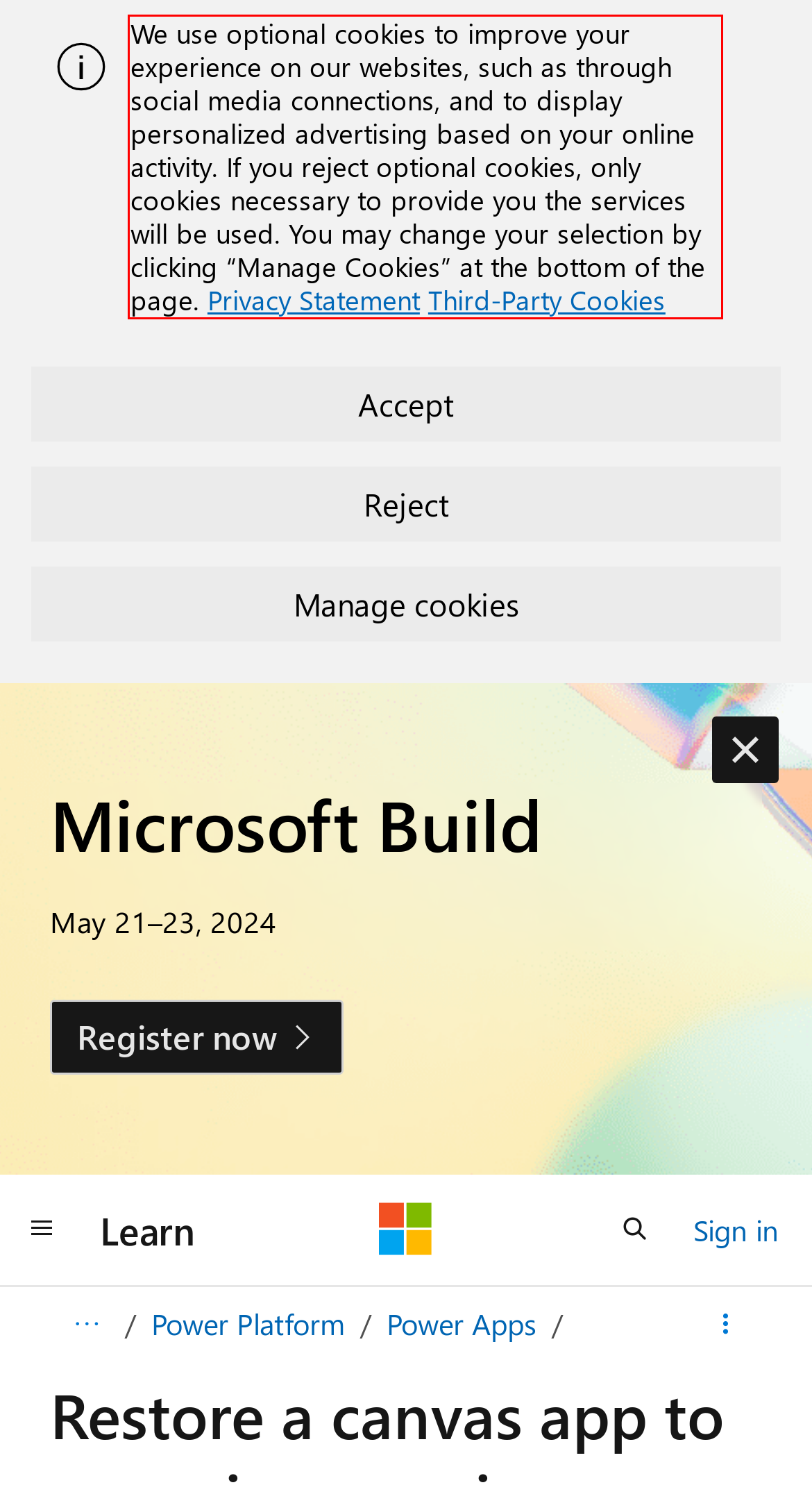From the given screenshot of a webpage, identify the red bounding box and extract the text content within it.

We use optional cookies to improve your experience on our websites, such as through social media connections, and to display personalized advertising based on your online activity. If you reject optional cookies, only cookies necessary to provide you the services will be used. You may change your selection by clicking “Manage Cookies” at the bottom of the page. Privacy Statement Third-Party Cookies